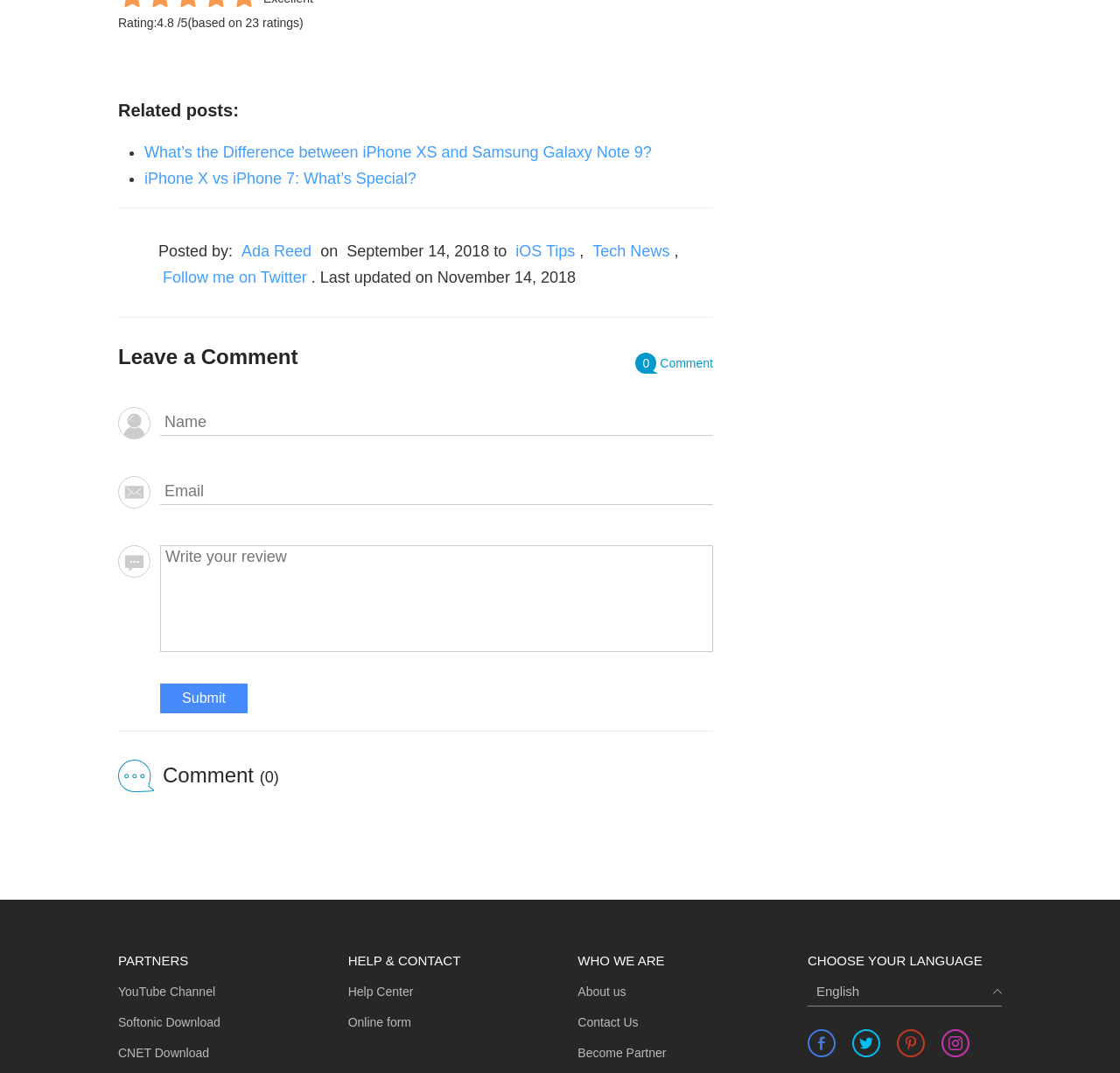Please determine the bounding box coordinates of the element to click on in order to accomplish the following task: "Click on the 'What’s the Difference between iPhone XS and Samsung Galaxy Note 9?' link". Ensure the coordinates are four float numbers ranging from 0 to 1, i.e., [left, top, right, bottom].

[0.129, 0.134, 0.582, 0.15]